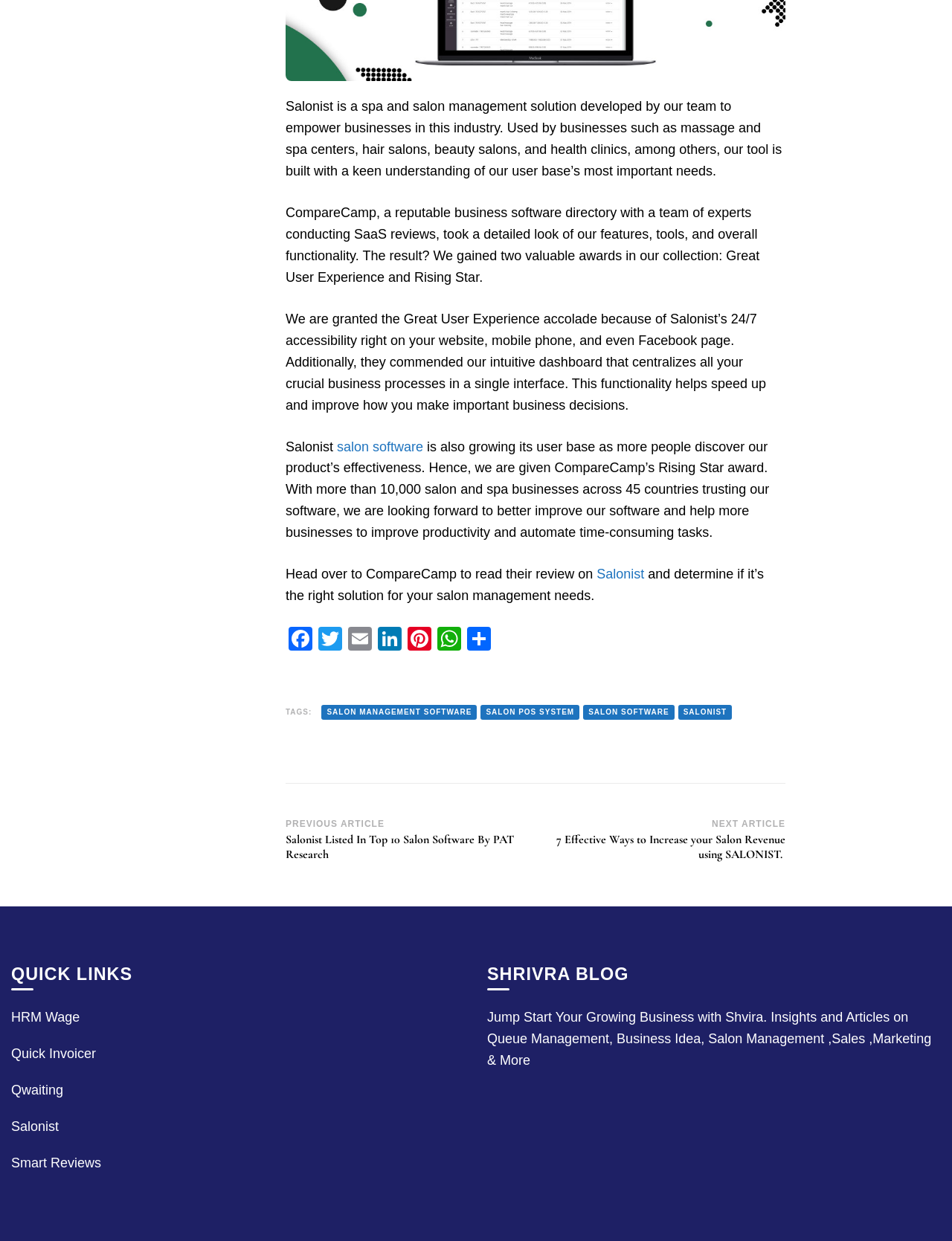Locate the UI element described by Salon Management Software in the provided webpage screenshot. Return the bounding box coordinates in the format (top-left x, top-left y, bottom-right x, bottom-right y), ensuring all values are between 0 and 1.

[0.338, 0.568, 0.501, 0.58]